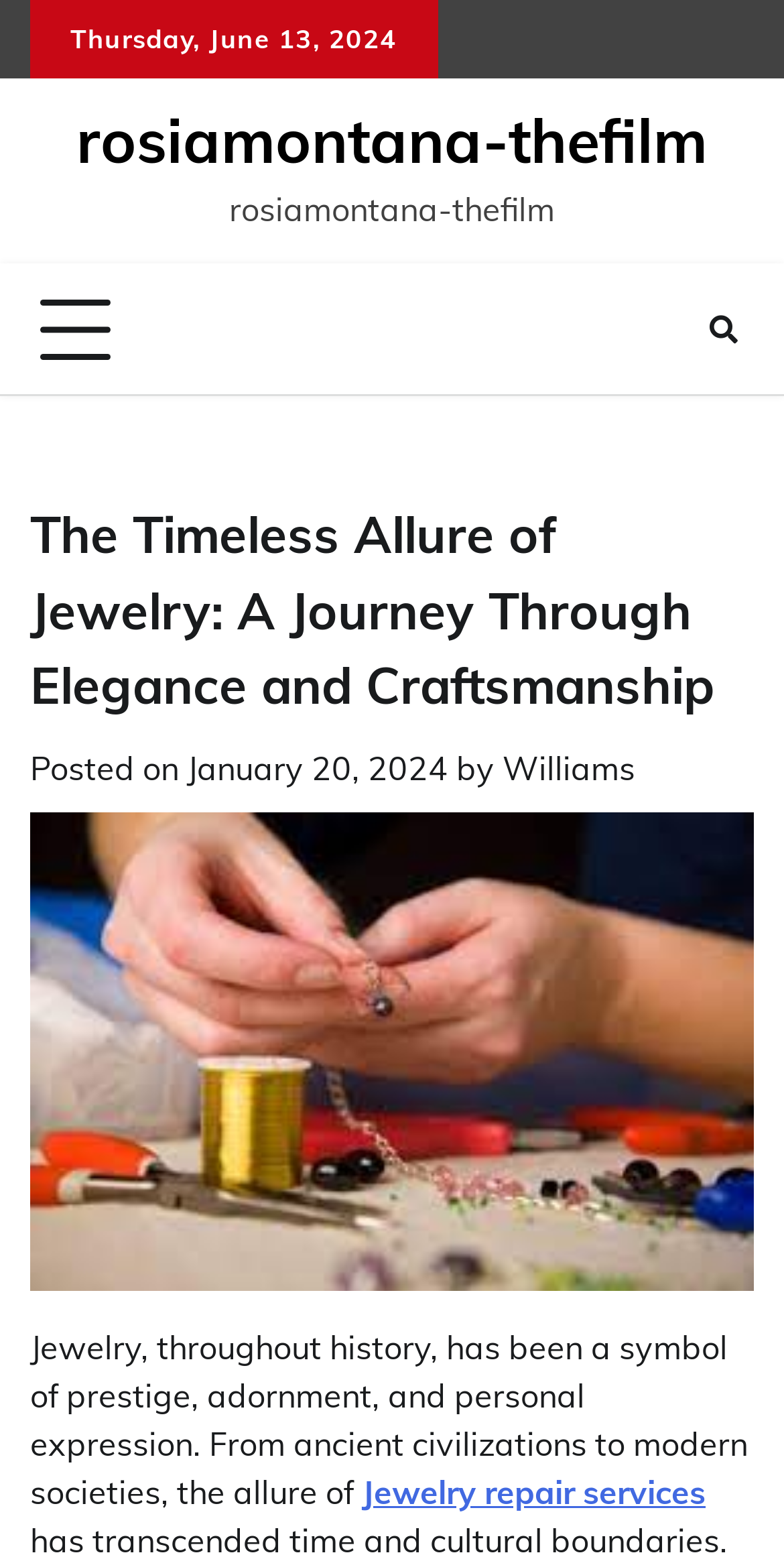Identify and generate the primary title of the webpage.

The Timeless Allure of Jewelry: A Journey Through Elegance and Craftsmanship